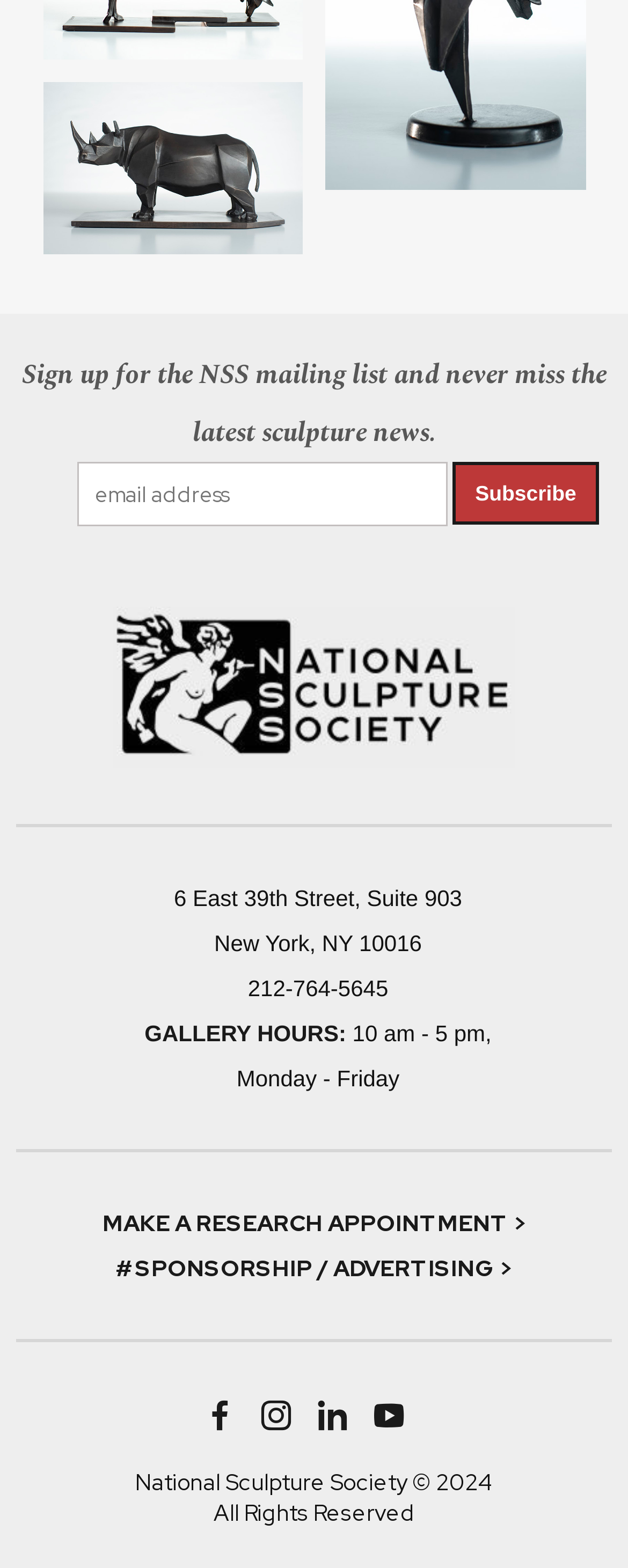Determine the bounding box for the described HTML element: "#SPONSORSHIP / ADVERTISING >". Ensure the coordinates are four float numbers between 0 and 1 in the format [left, top, right, bottom].

[0.185, 0.8, 0.815, 0.818]